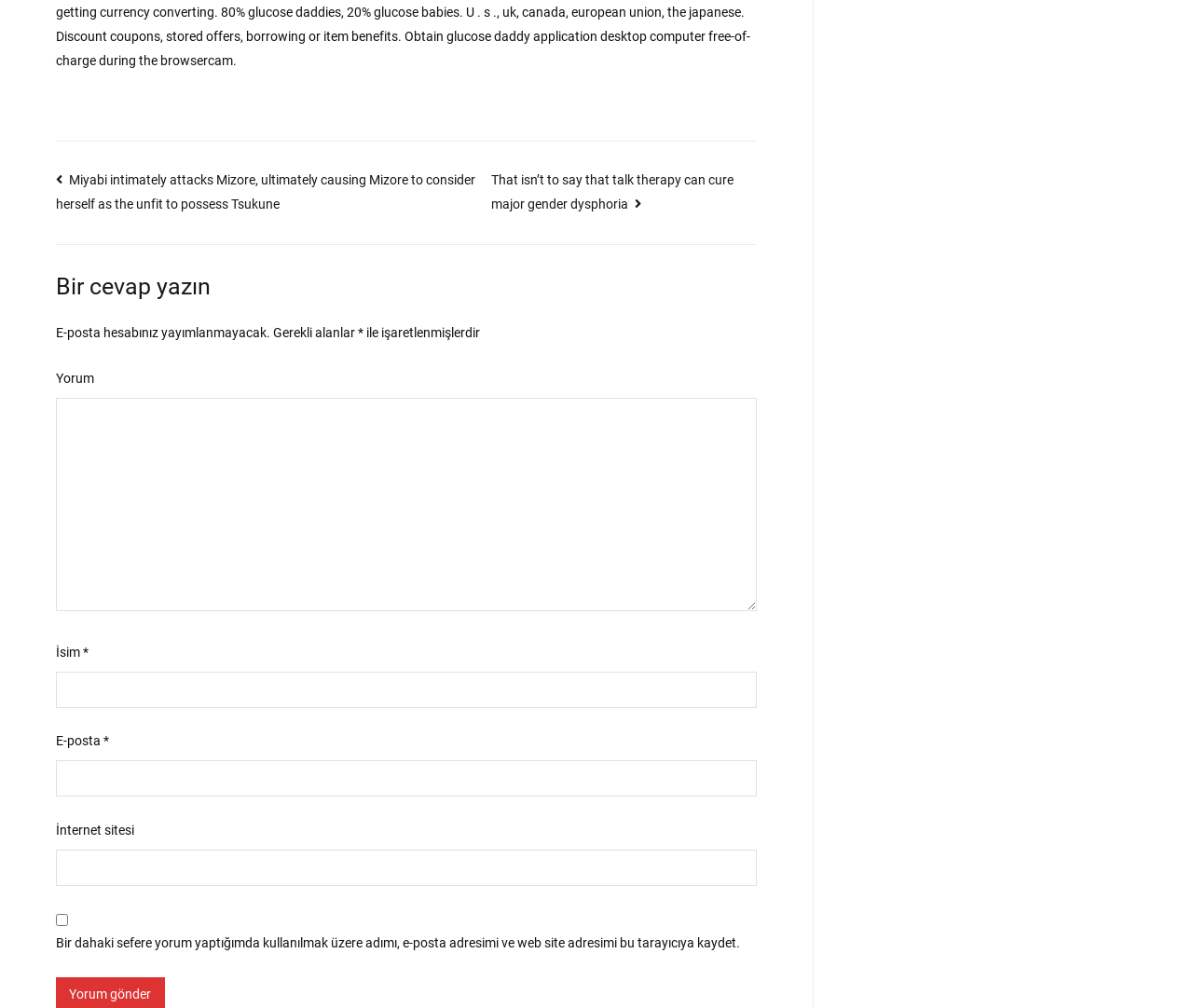What is the function of the checkbox at the bottom?
Please provide a single word or phrase answer based on the image.

Save user information